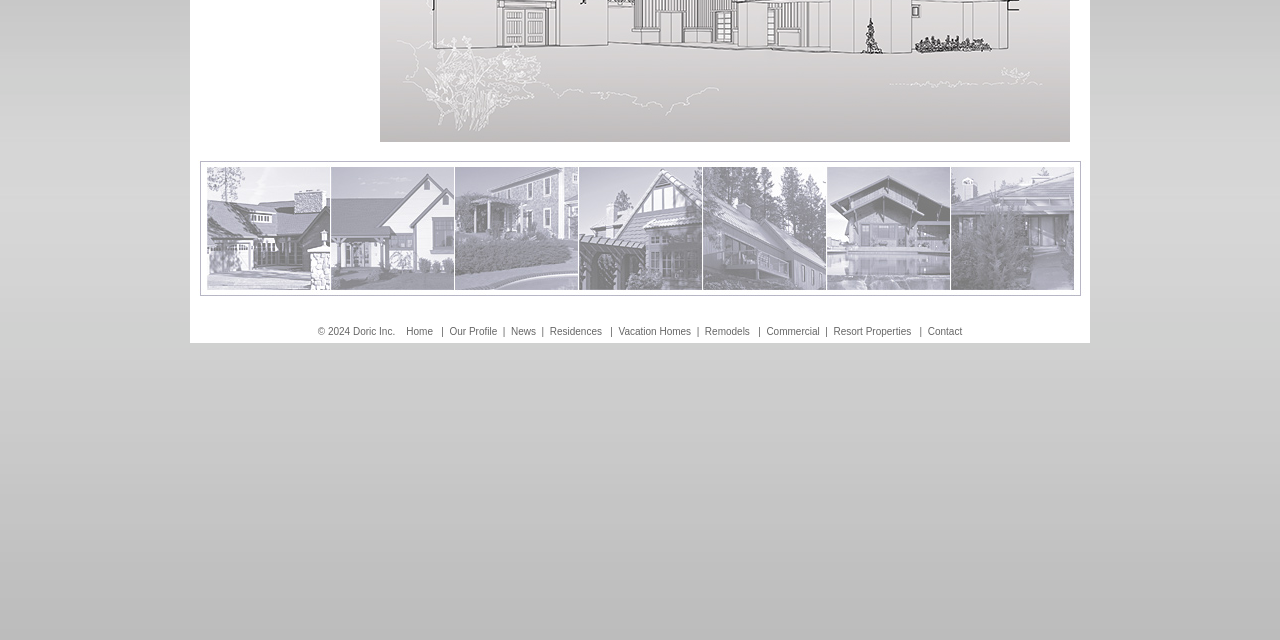Extract the bounding box coordinates of the UI element described: "parent_node: ABOUT US". Provide the coordinates in the format [left, top, right, bottom] with values ranging from 0 to 1.

None